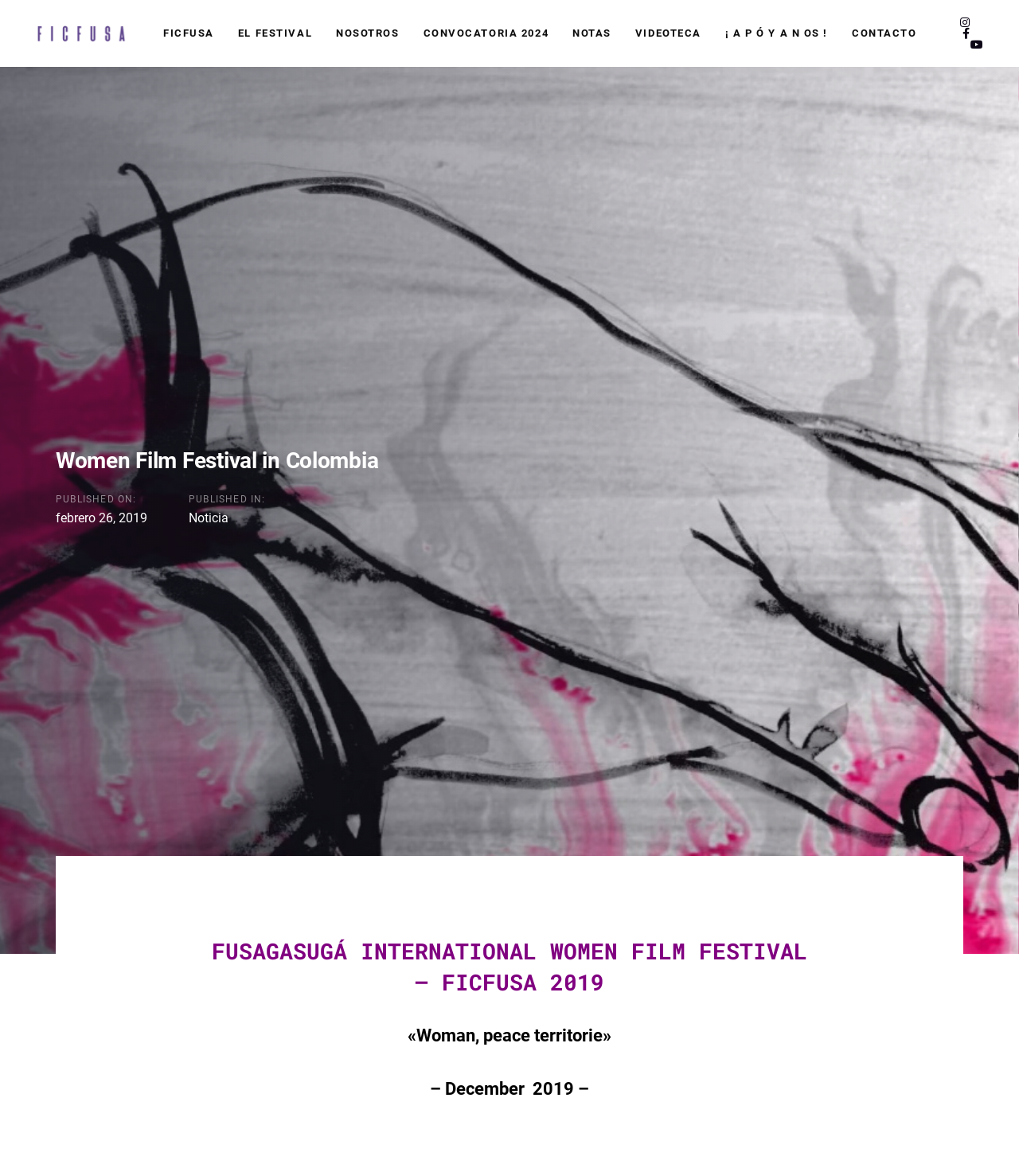Please reply with a single word or brief phrase to the question: 
How many social media links are there?

3